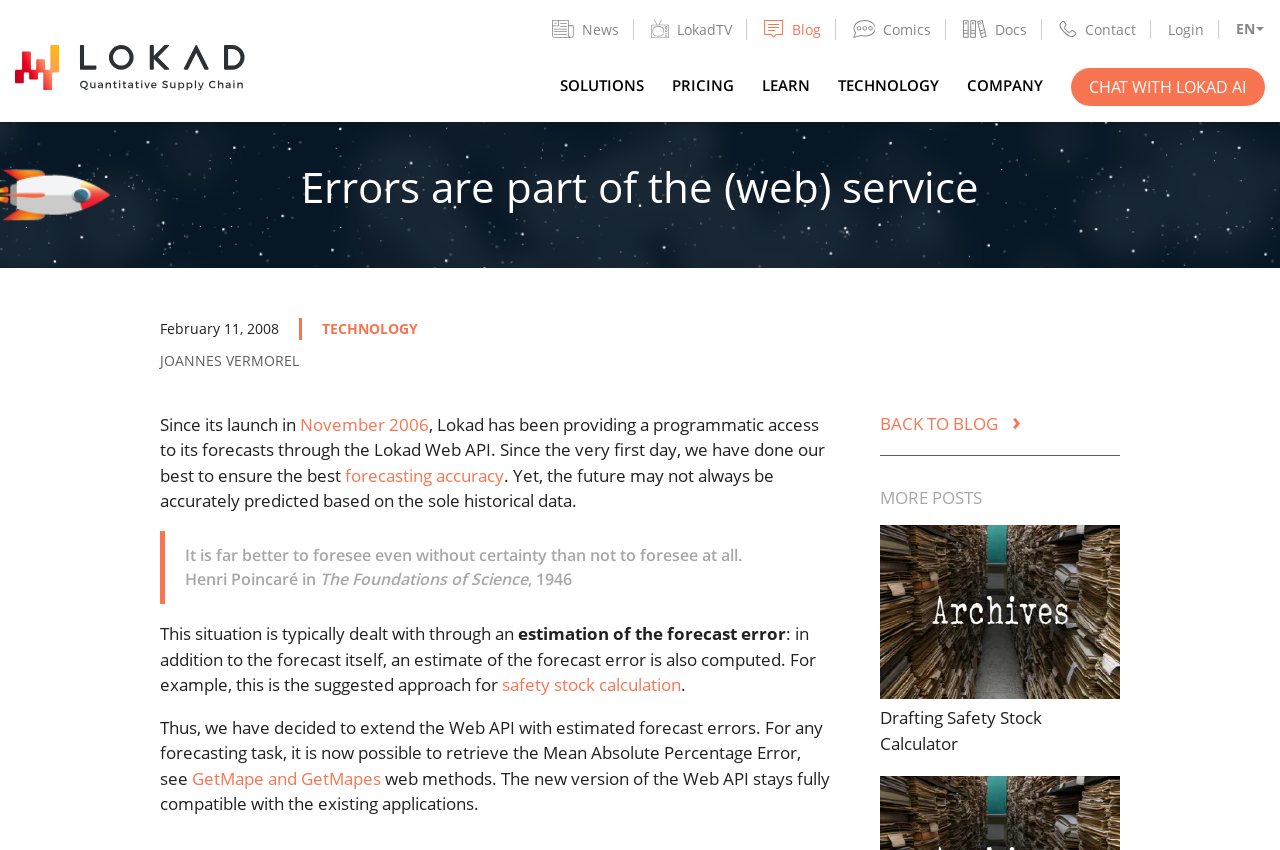What is the purpose of estimating forecast errors?
Based on the image, give a one-word or short phrase answer.

Safety stock calculation